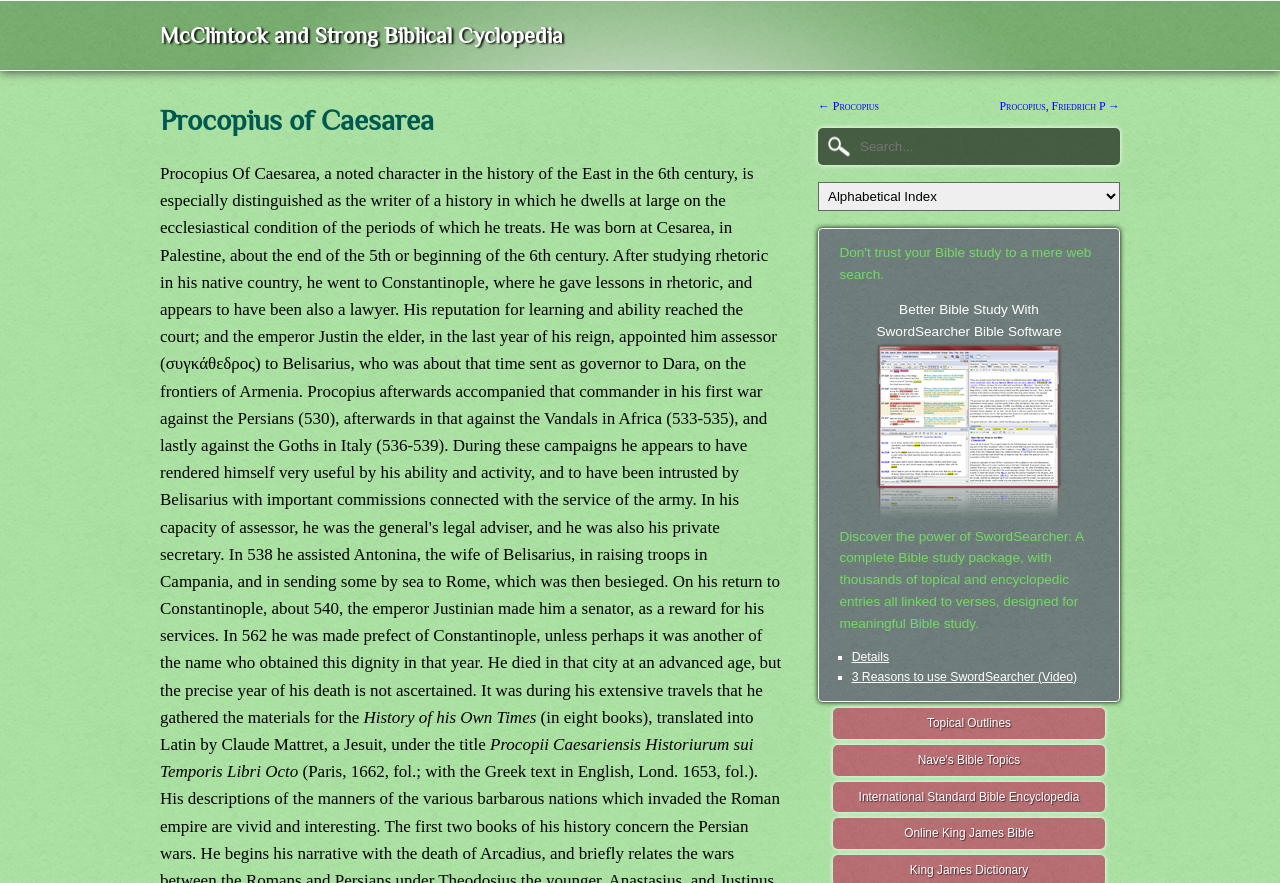Please answer the following question using a single word or phrase: 
What is the title of the article about Procopius?

Procopius of Caesarea